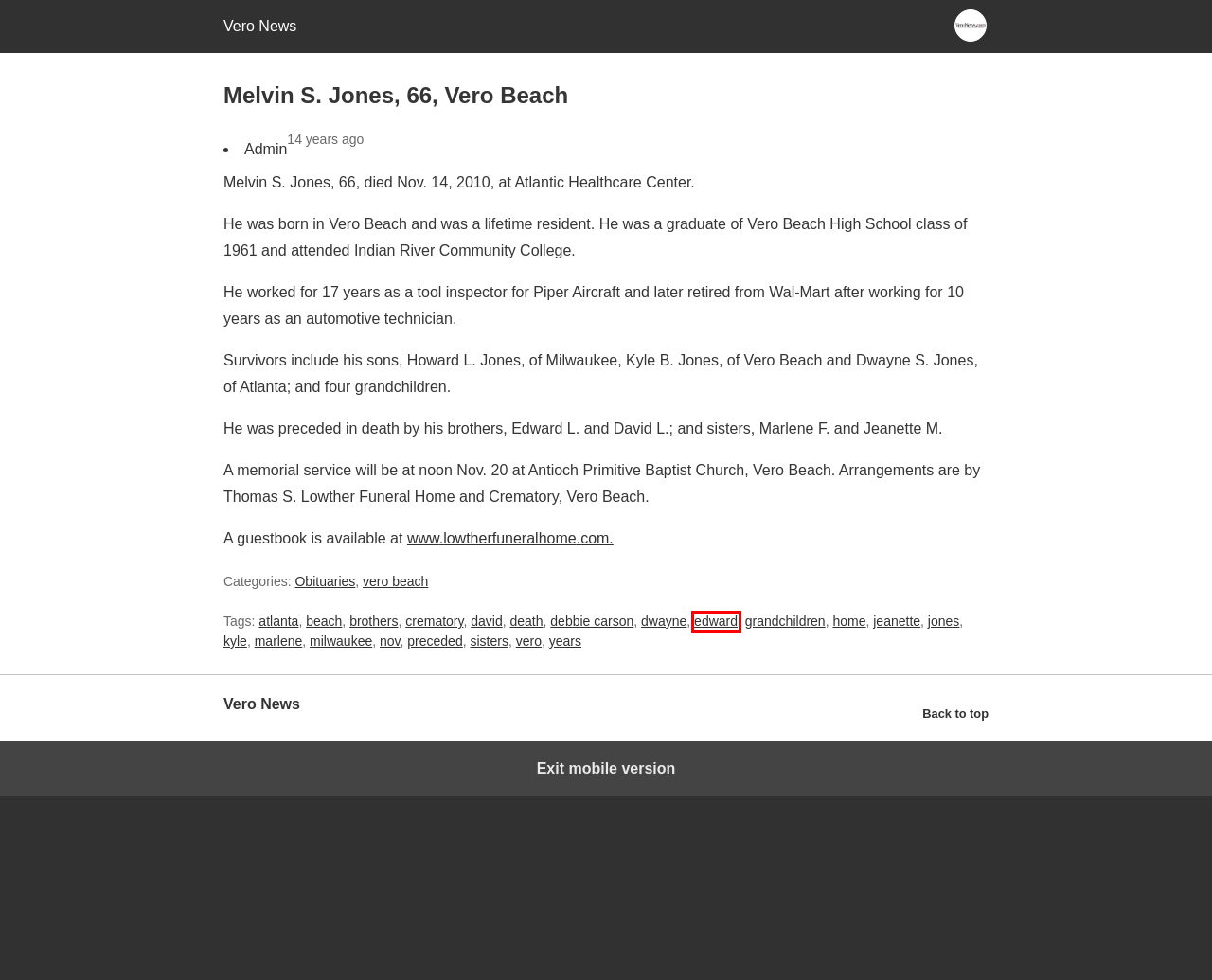You have a screenshot of a webpage with an element surrounded by a red bounding box. Choose the webpage description that best describes the new page after clicking the element inside the red bounding box. Here are the candidates:
A. vero Archives - Vero News
B. jones Archives - Vero News
C. preceded Archives - Vero News
D. grandchildren Archives - Vero News
E. david Archives - Vero News
F. Obituaries Archives - Vero News
G. edward Archives - Vero News
H. dwayne Archives - Vero News

G